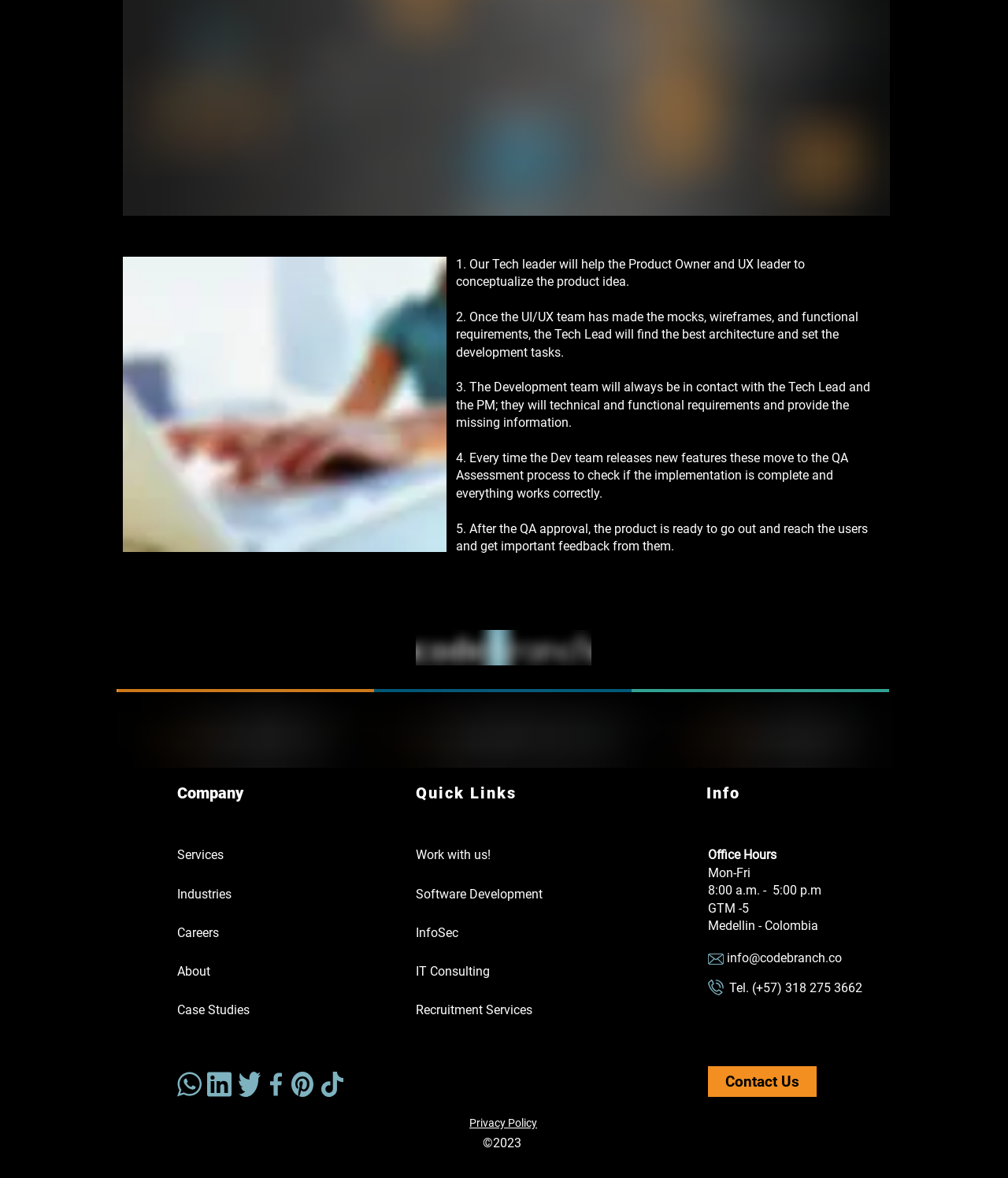Identify the bounding box coordinates of the section that should be clicked to achieve the task described: "Sign in to the website".

None